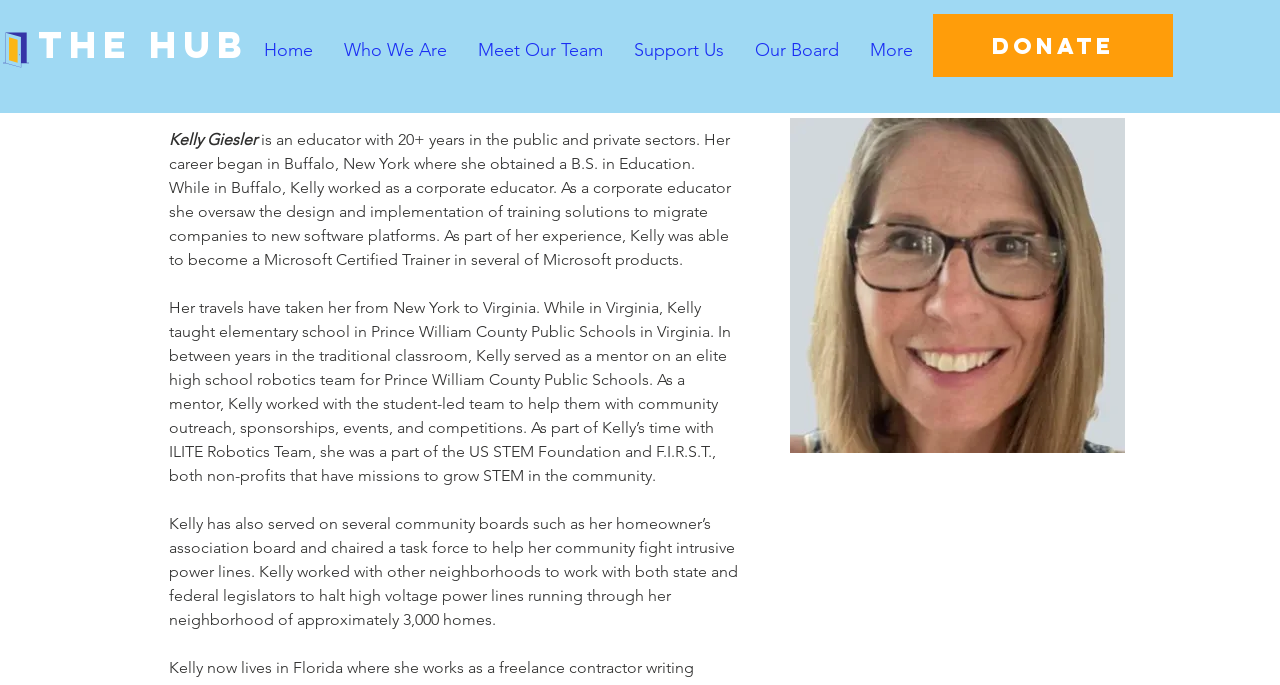Given the content of the image, can you provide a detailed answer to the question?
How many links are there in the navigation menu?

The navigation menu has links to 'Home', 'Who We Are', 'Meet Our Team', 'Support Us', 'Our Board', and 'More', which totals 6 links.